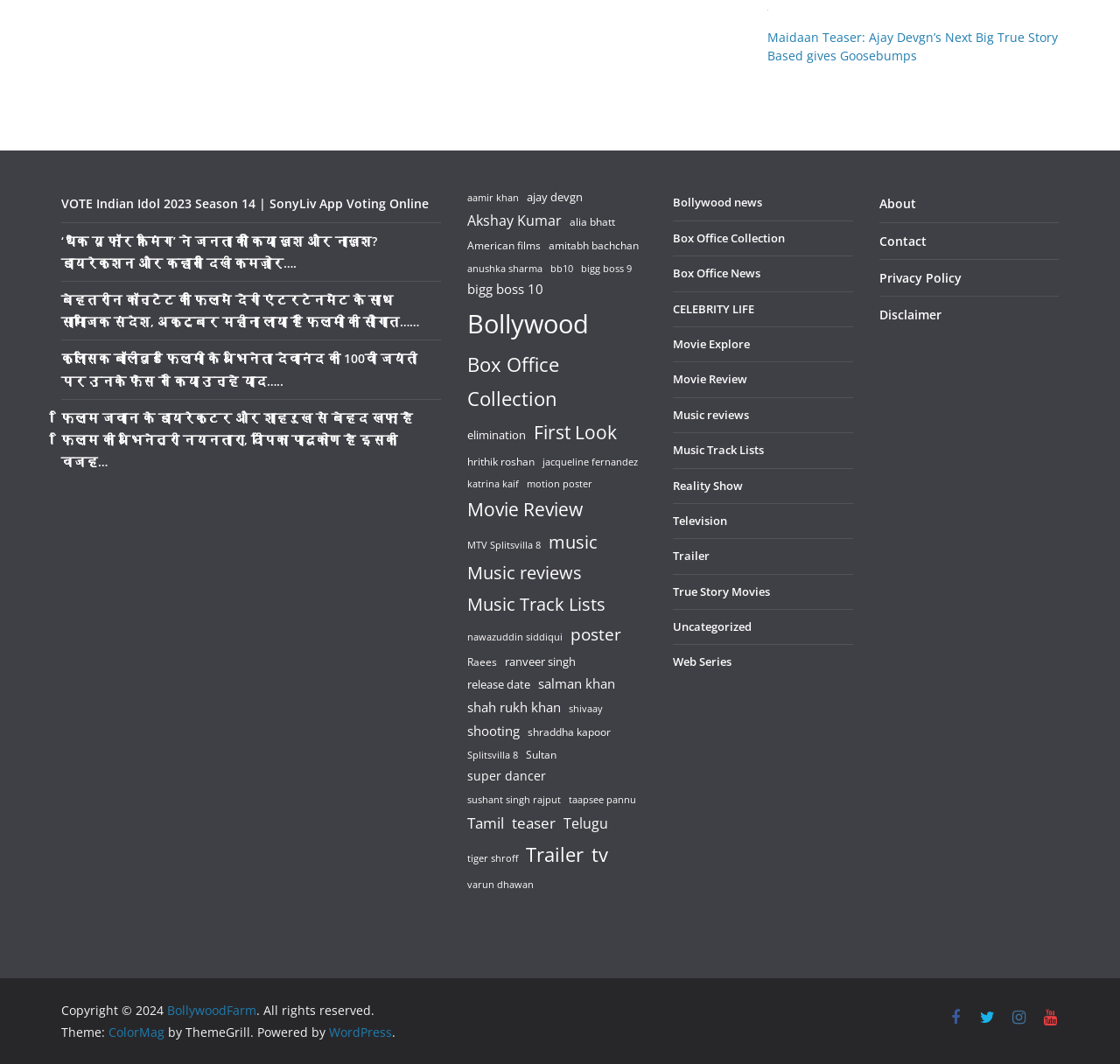Please identify the bounding box coordinates of the clickable region that I should interact with to perform the following instruction: "Visit About page". The coordinates should be expressed as four float numbers between 0 and 1, i.e., [left, top, right, bottom].

[0.785, 0.184, 0.818, 0.199]